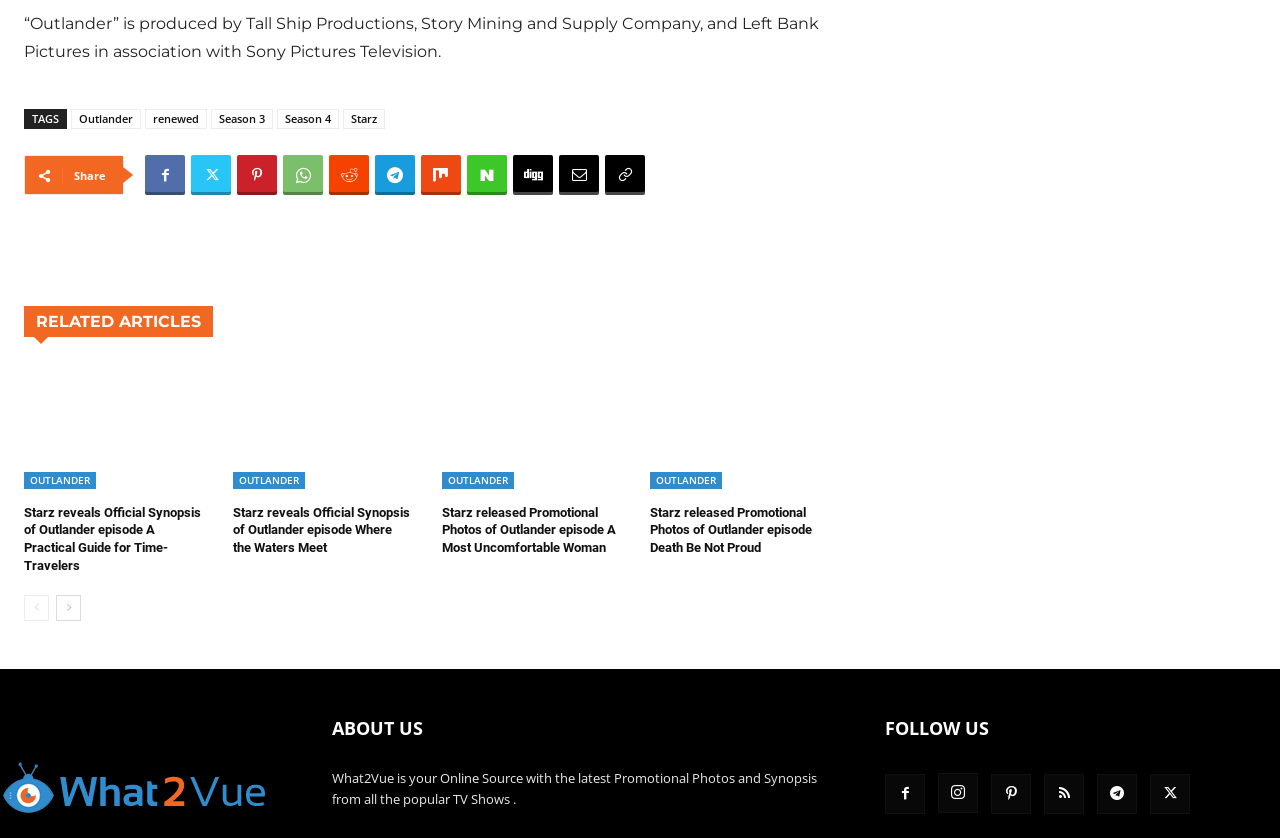Examine the screenshot and answer the question in as much detail as possible: How many pages of related articles are there?

The presence of 'prev-page' and 'next-page' links indicates that there are multiple pages of related articles, with at least two pages available.